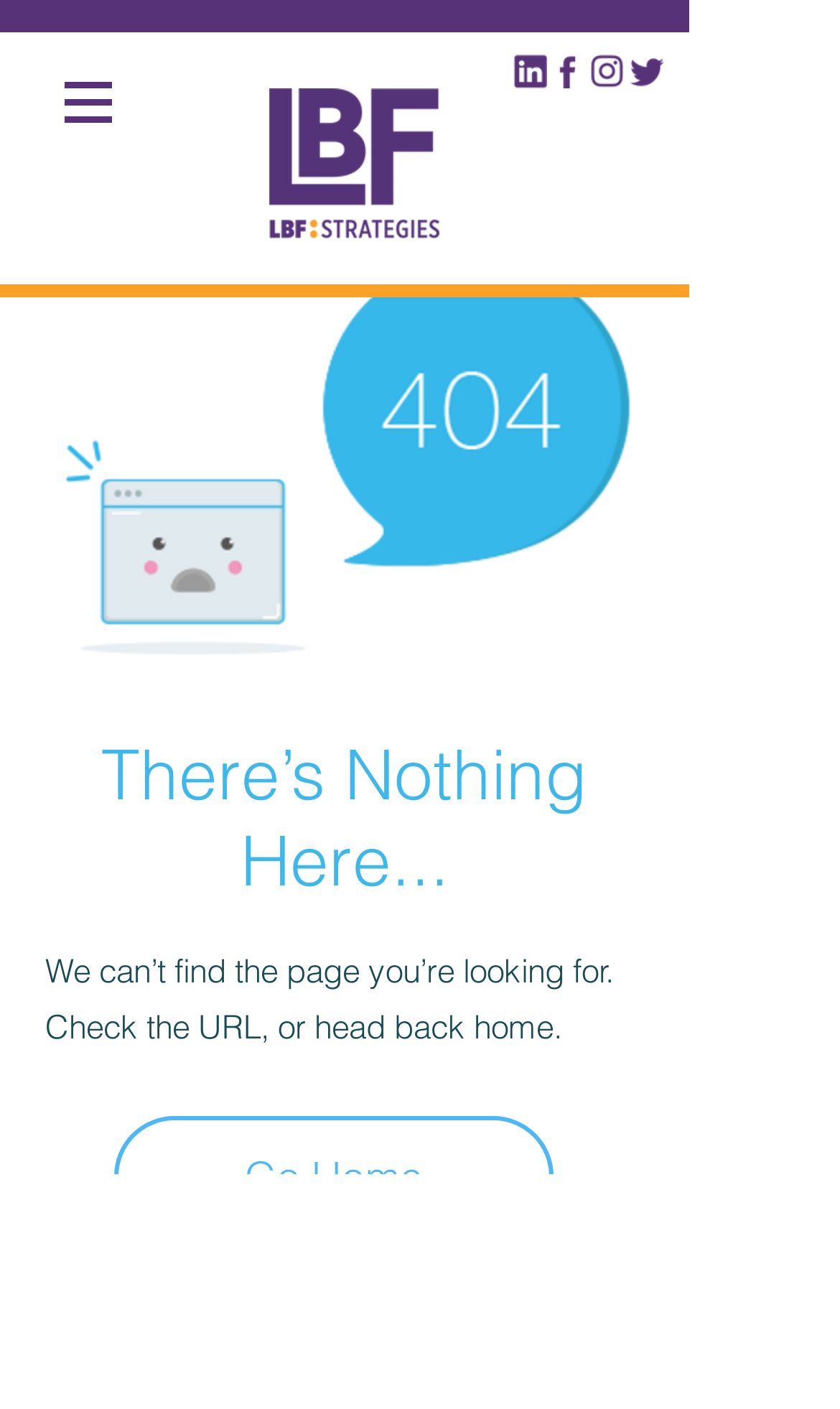Locate the bounding box coordinates of the area you need to click to fulfill this instruction: 'Click the logo'. The coordinates must be in the form of four float numbers ranging from 0 to 1: [left, top, right, bottom].

[0.321, 0.063, 0.523, 0.183]